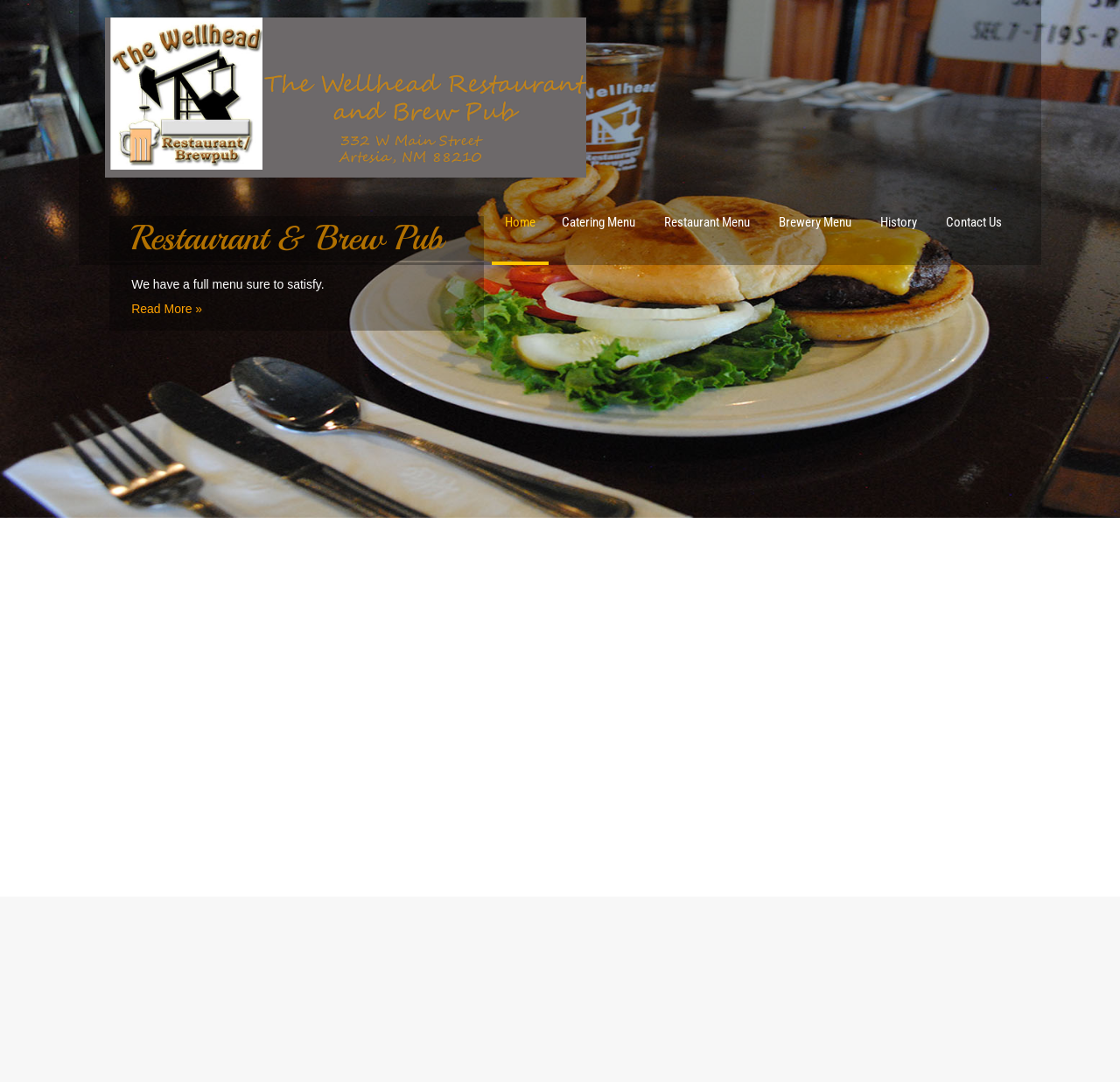Determine the coordinates of the bounding box that should be clicked to complete the instruction: "View the Restaurant Menu". The coordinates should be represented by four float numbers between 0 and 1: [left, top, right, bottom].

[0.581, 0.169, 0.681, 0.245]